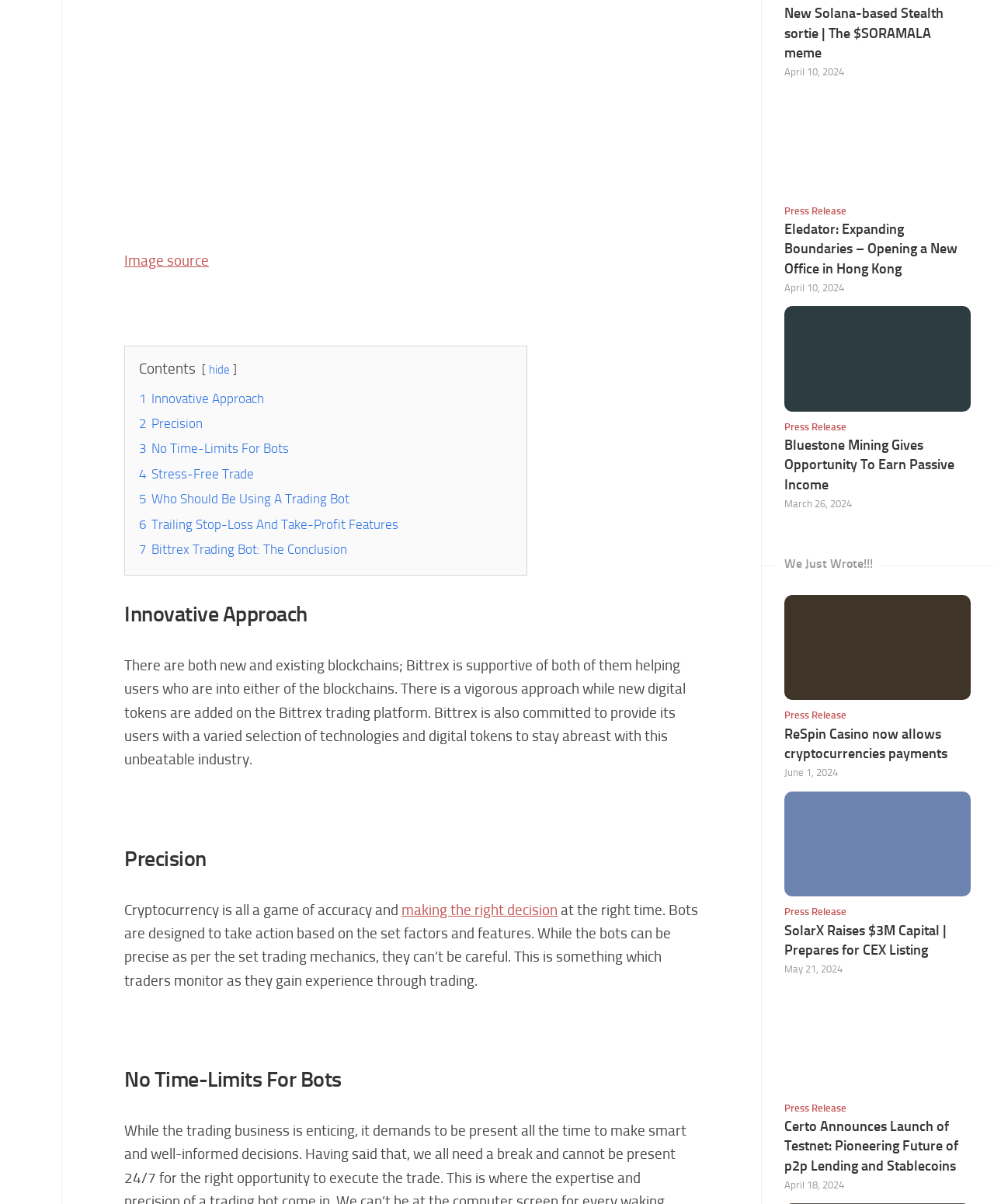Show me the bounding box coordinates of the clickable region to achieve the task as per the instruction: "Click on 'hide'".

[0.21, 0.301, 0.231, 0.313]